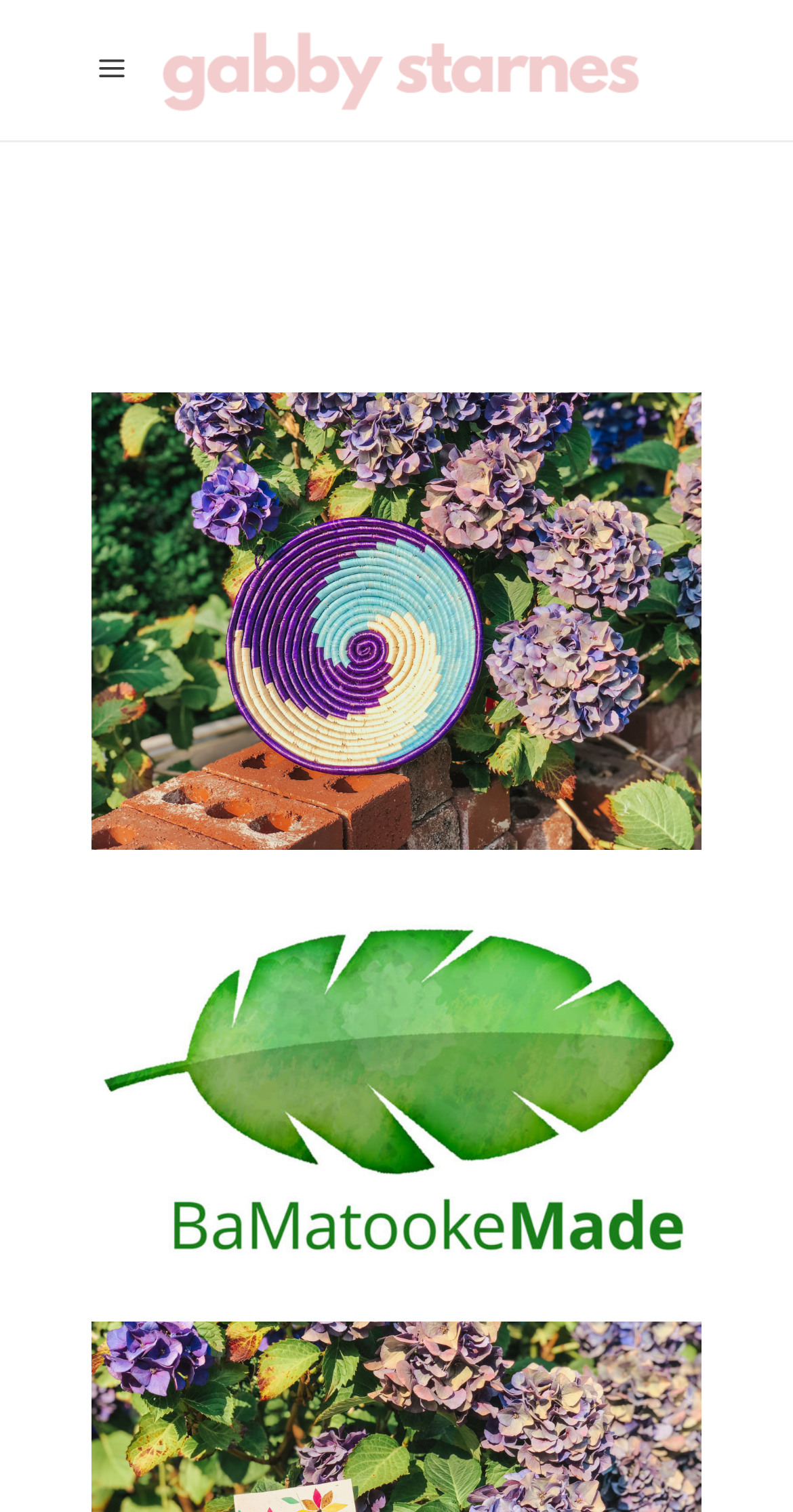Using the webpage screenshot, locate the HTML element that fits the following description and provide its bounding box: "alt="Mobile Logo"".

[0.198, 0.015, 0.813, 0.077]